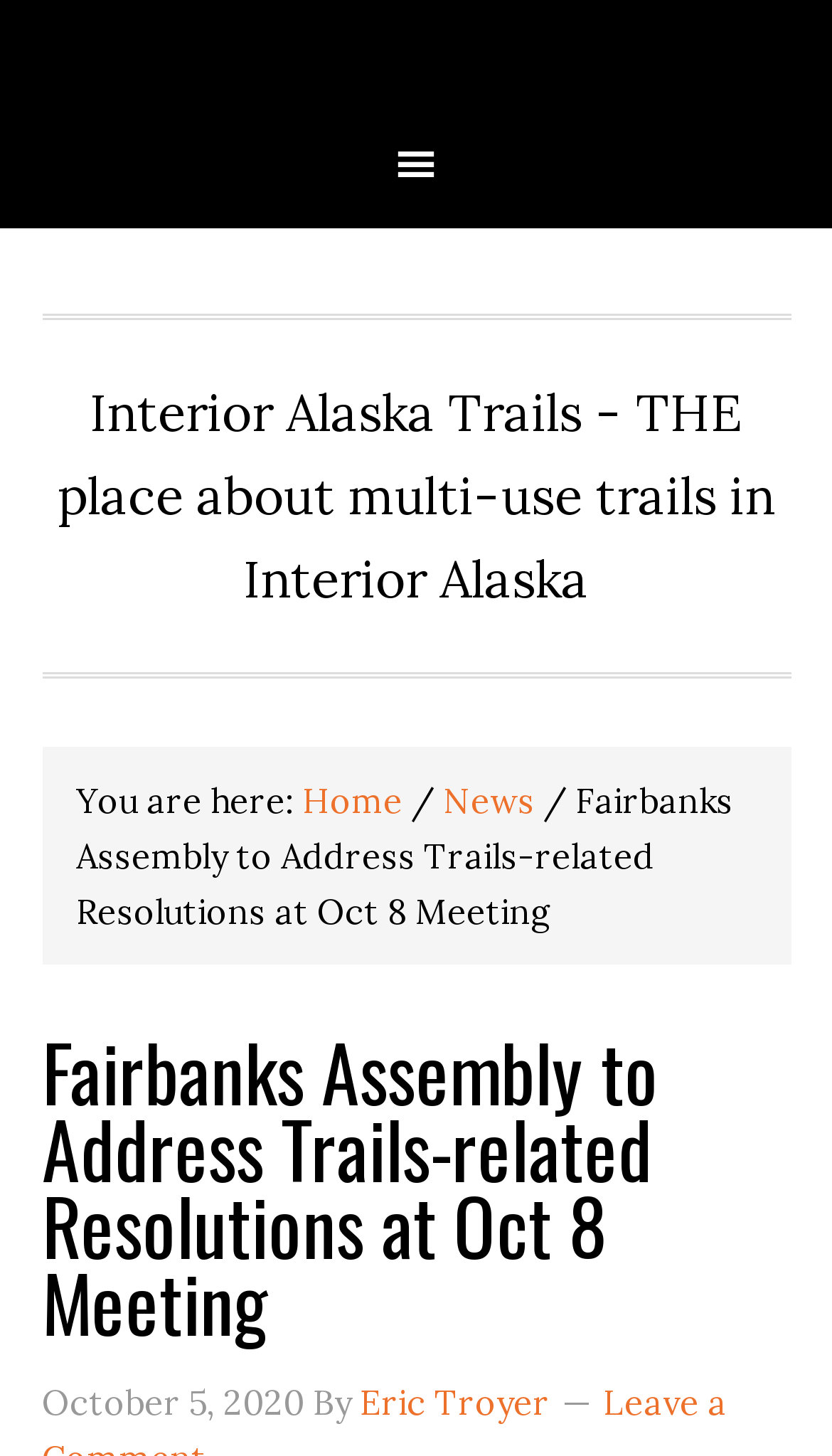Your task is to find and give the main heading text of the webpage.

Fairbanks Assembly to Address Trails-related Resolutions at Oct 8 Meeting